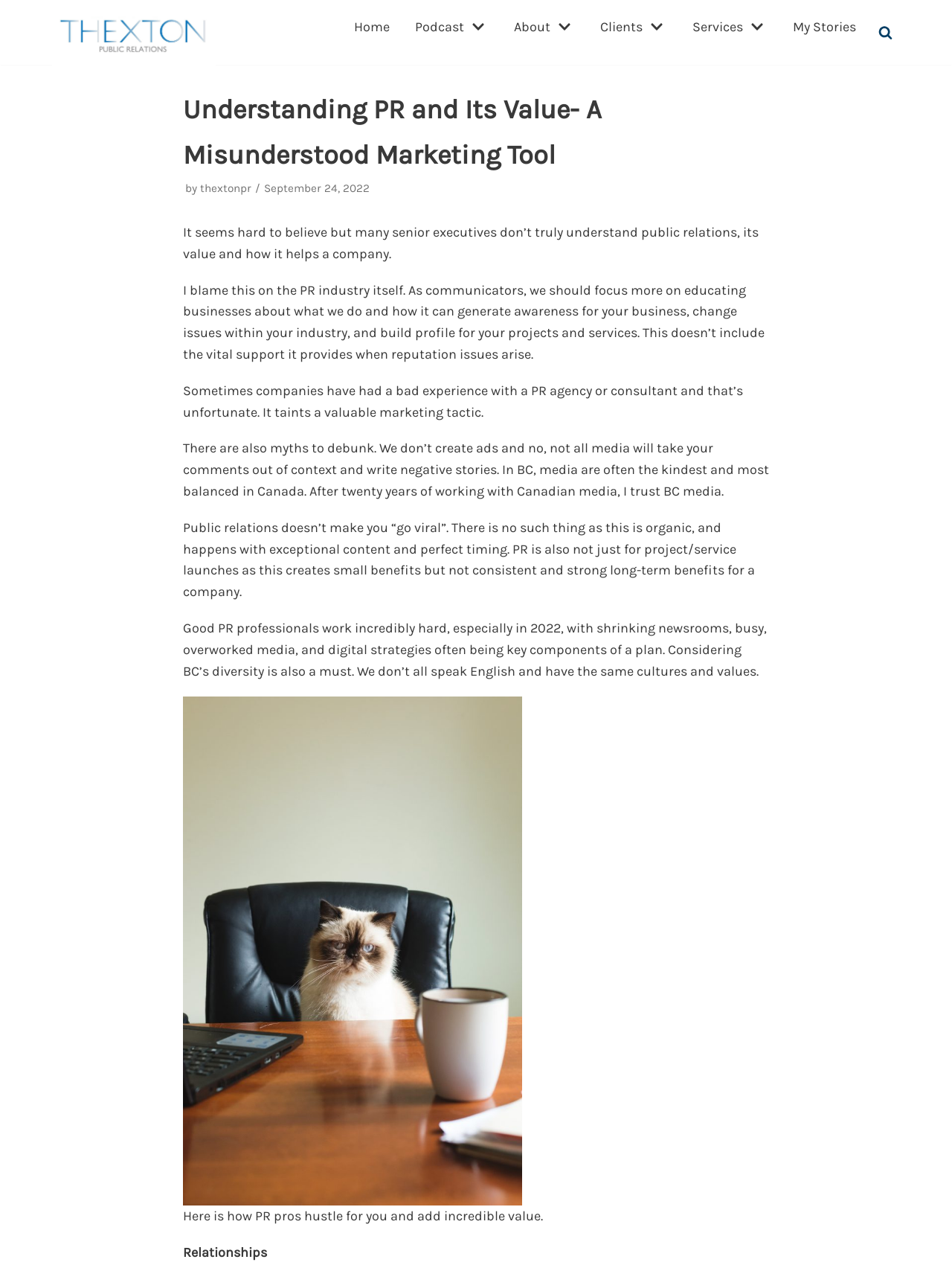Bounding box coordinates should be in the format (top-left x, top-left y, bottom-right x, bottom-right y) and all values should be floating point numbers between 0 and 1. Determine the bounding box coordinate for the UI element described as: My Stories

[0.833, 0.013, 0.899, 0.03]